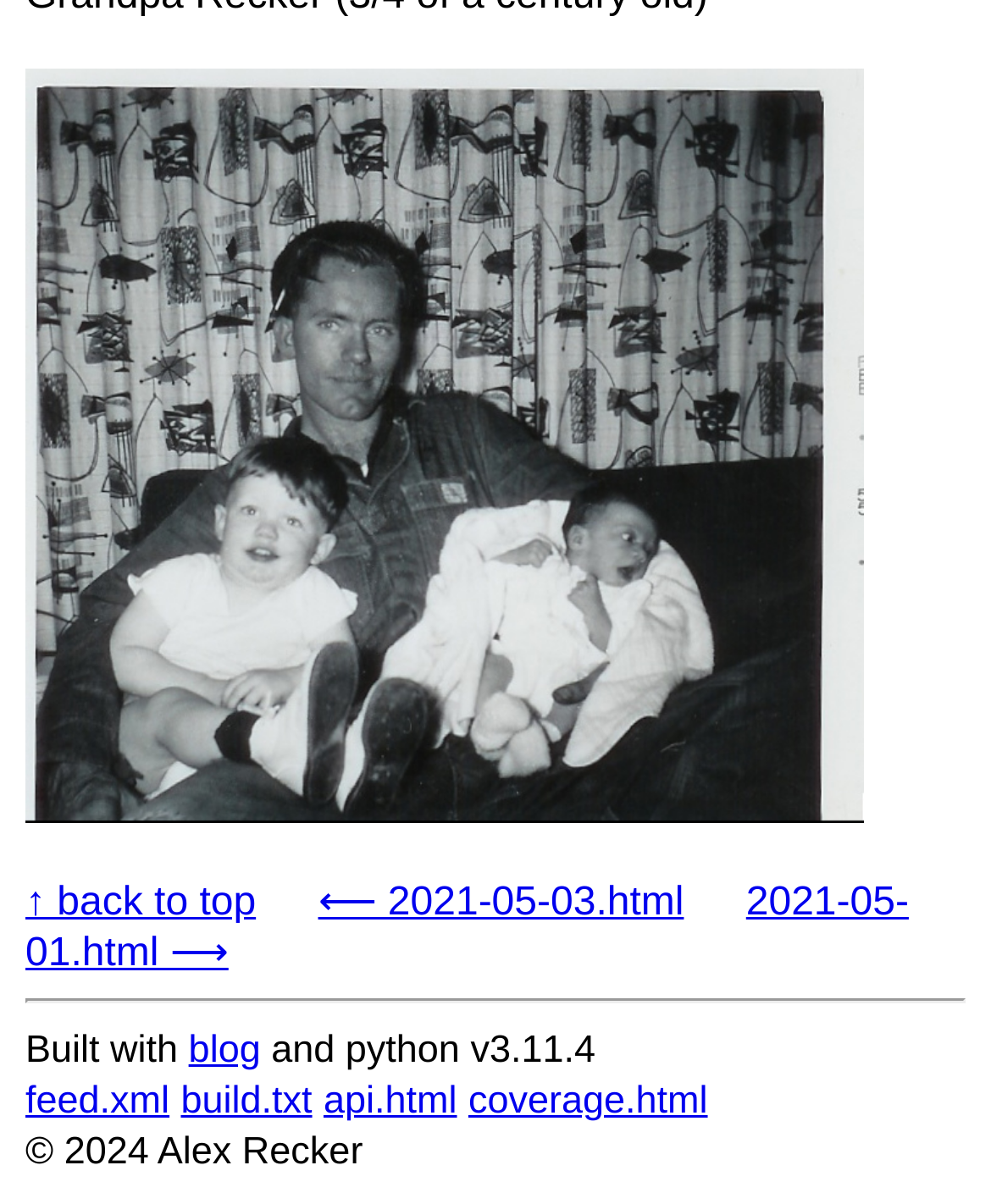Determine the bounding box coordinates of the region that needs to be clicked to achieve the task: "go back to top".

[0.026, 0.732, 0.258, 0.767]